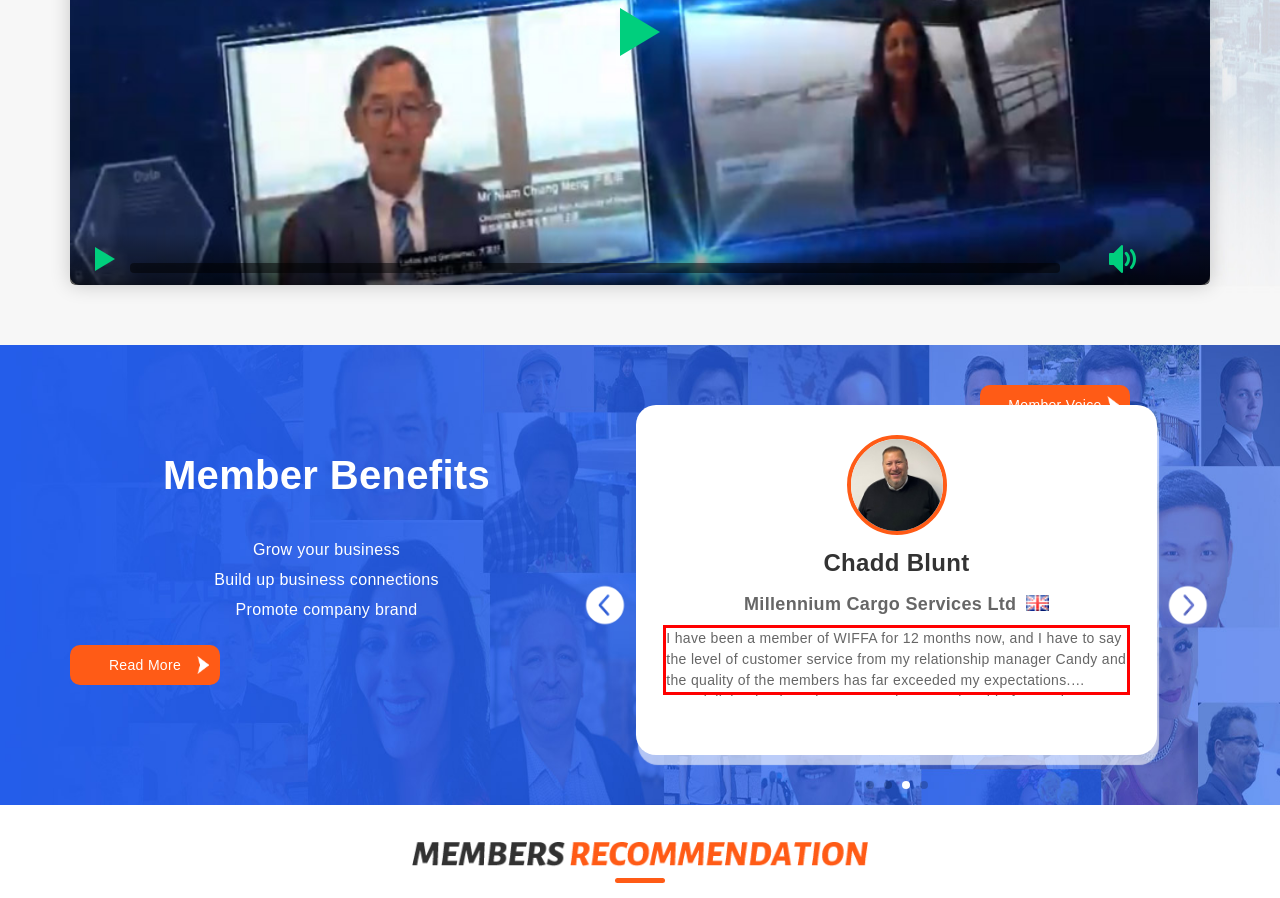Please take the screenshot of the webpage, find the red bounding box, and generate the text content that is within this red bounding box.

I have been a member of WIFFA for 12 months now, and I have to say the level of customer service from my relationship manager Candy and the quality of the members has far exceeded my expectations.